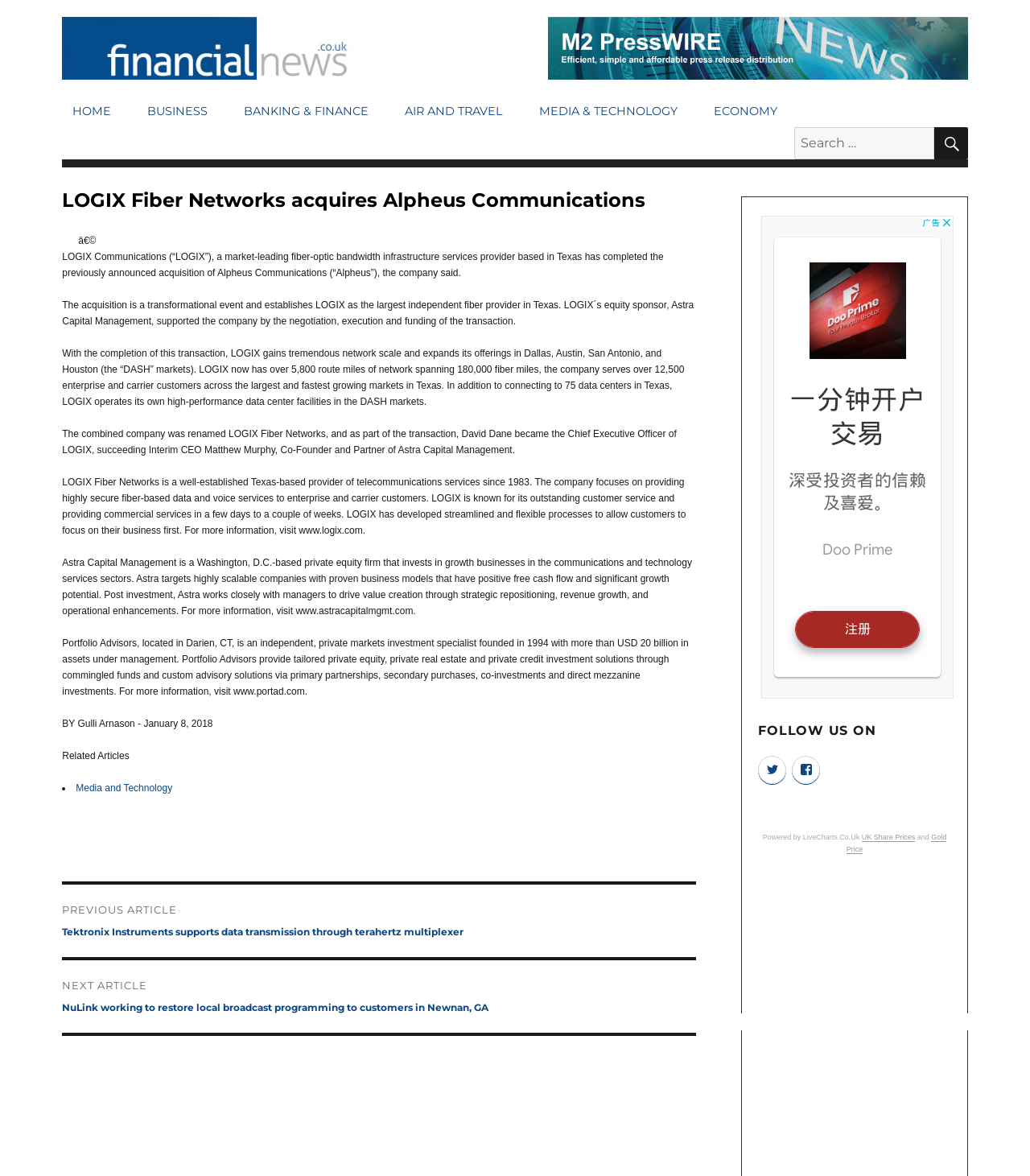Identify the title of the webpage and provide its text content.

LOGIX Fiber Networks acquires Alpheus Communications